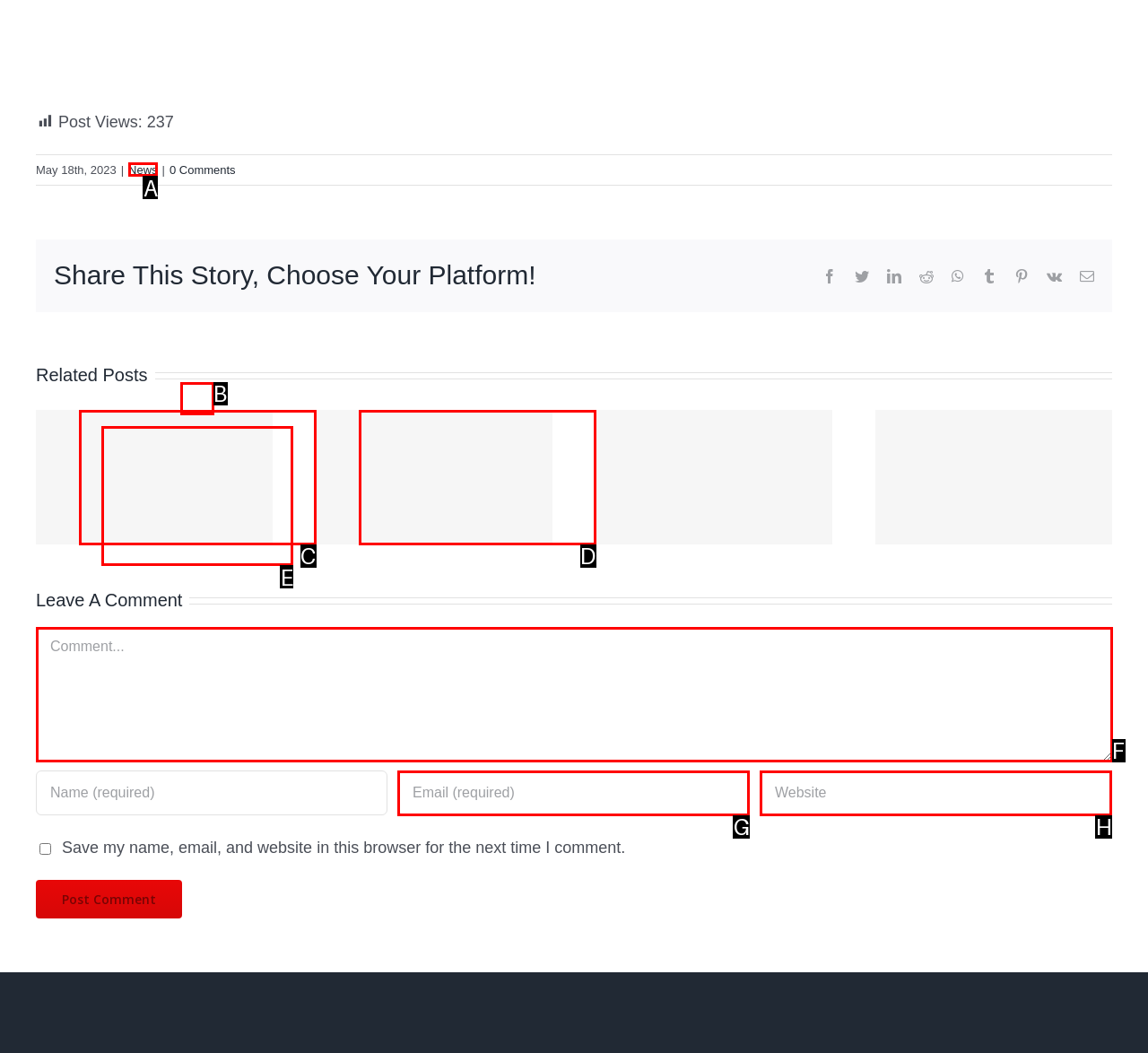With the description: parent_node: Comment name="comment" placeholder="Comment...", find the option that corresponds most closely and answer with its letter directly.

F